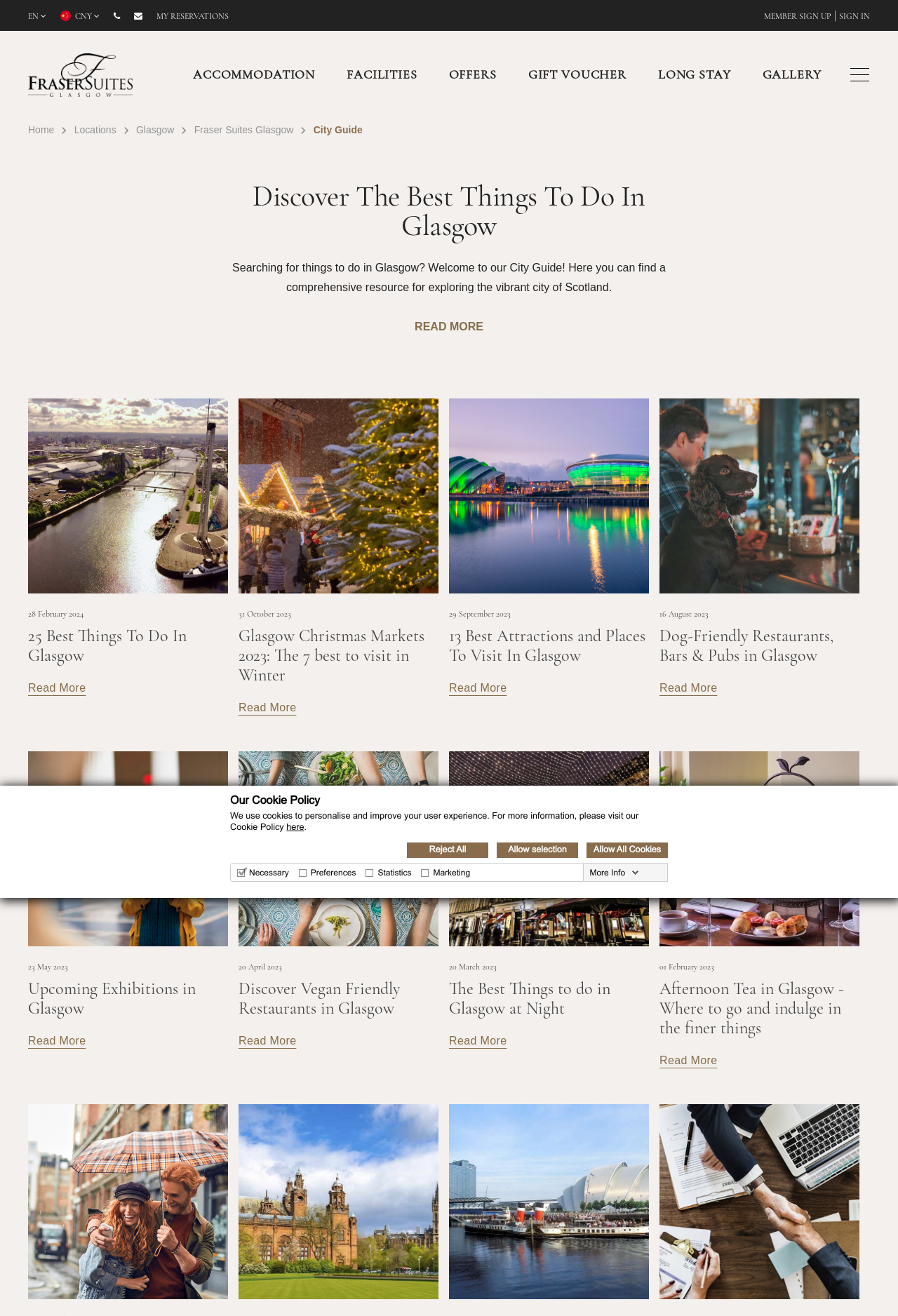Please answer the following query using a single word or phrase: 
What is the purpose of the cookie policy?

To personalise and improve user experience